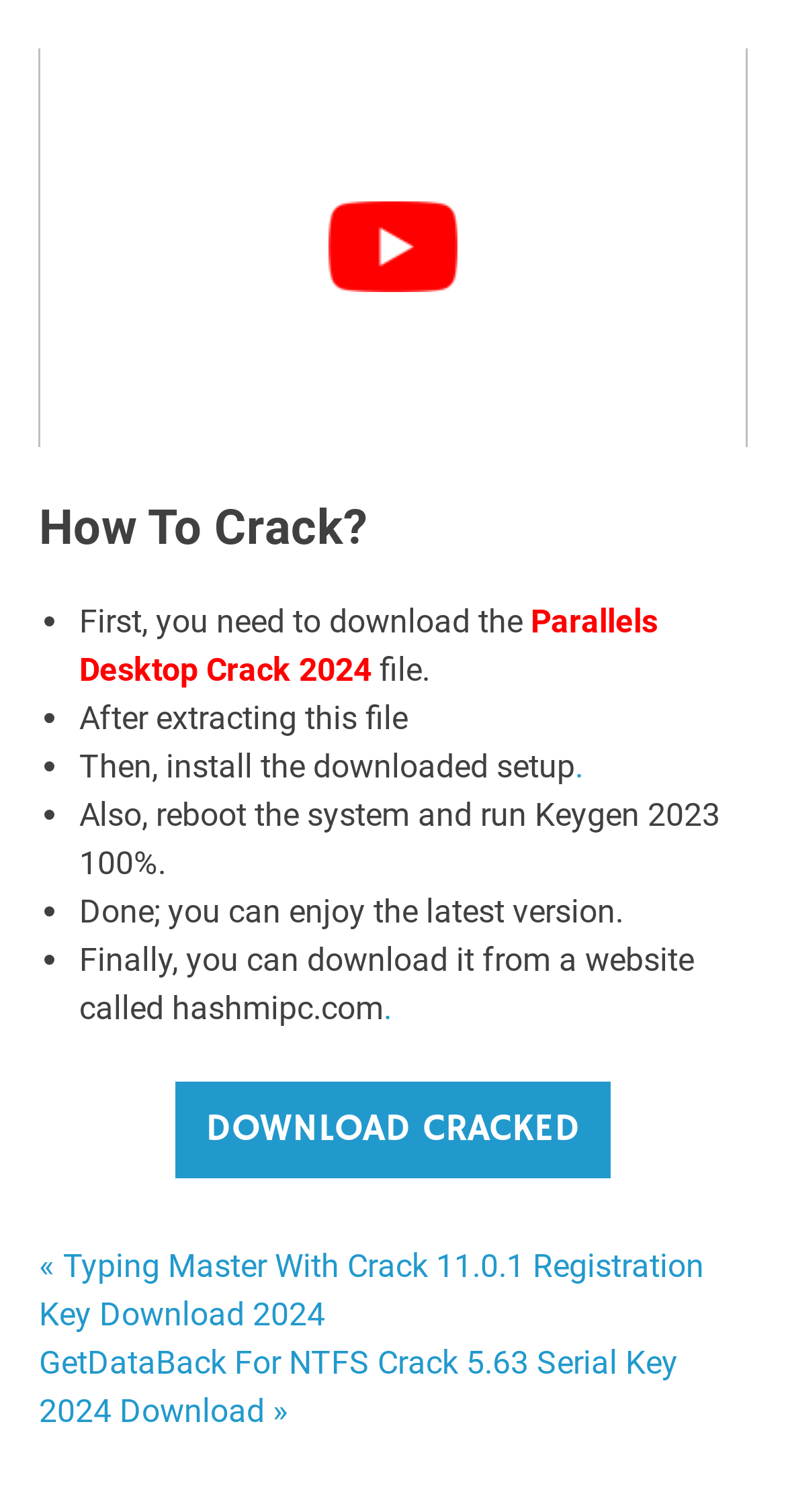From the element description ., predict the bounding box coordinates of the UI element. The coordinates must be specified in the format (top-left x, top-left y, bottom-right x, bottom-right y) and should be within the 0 to 1 range.

[0.731, 0.495, 0.742, 0.52]